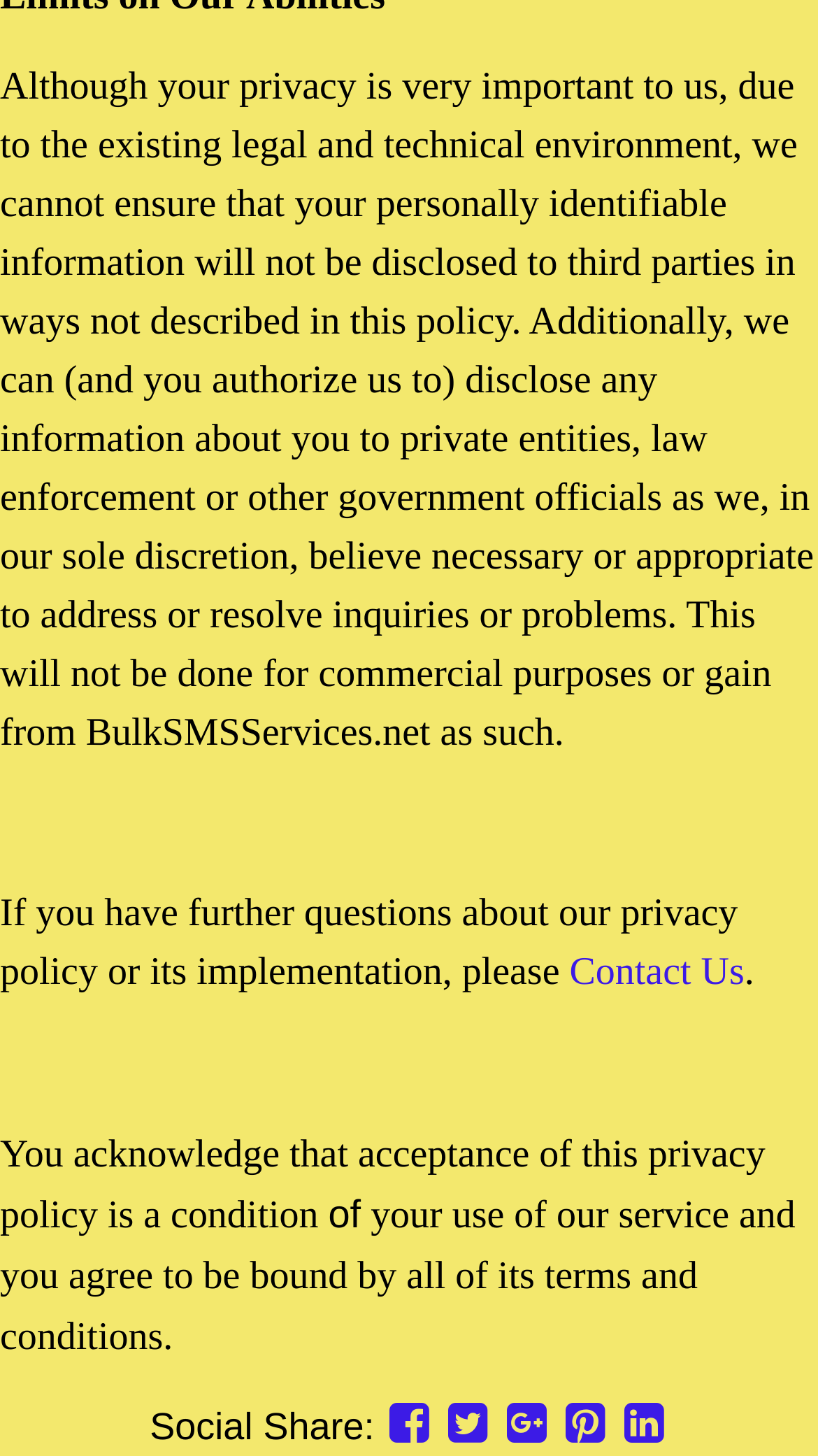Reply to the question below using a single word or brief phrase:
What can the website disclose to government officials?

Any information about users